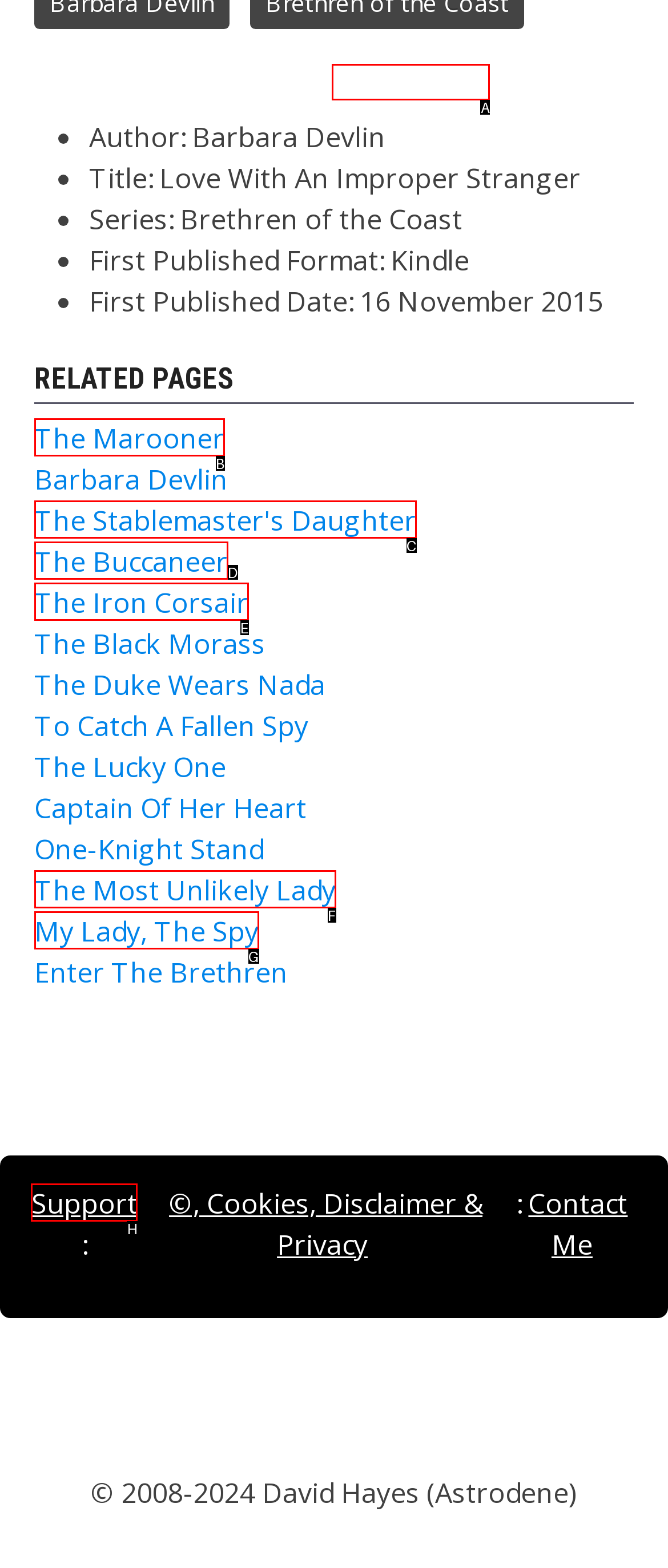Which option should be clicked to complete this task: Go to next article
Reply with the letter of the correct choice from the given choices.

A